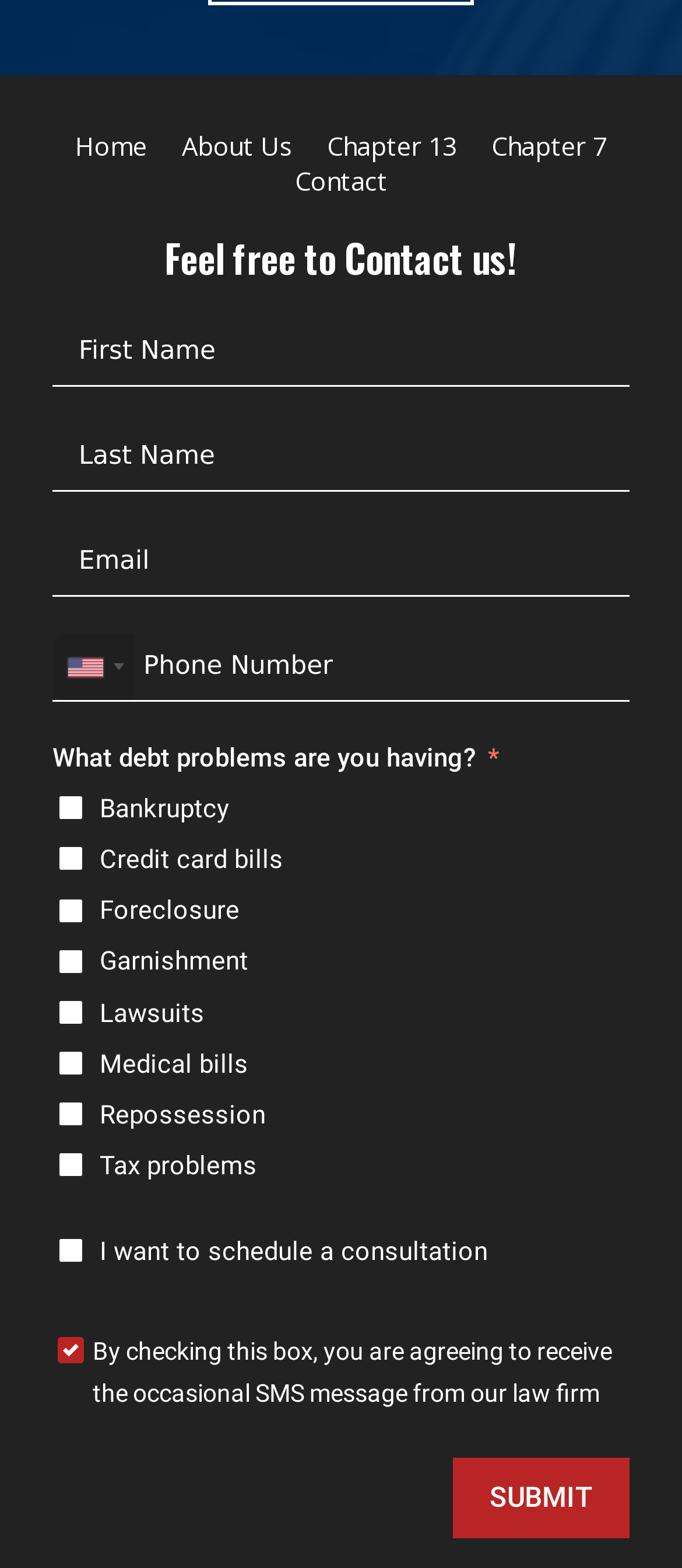Find the bounding box coordinates for the area you need to click to carry out the instruction: "Read the article published on June 26, 2022". The coordinates should be four float numbers between 0 and 1, indicated as [left, top, right, bottom].

None